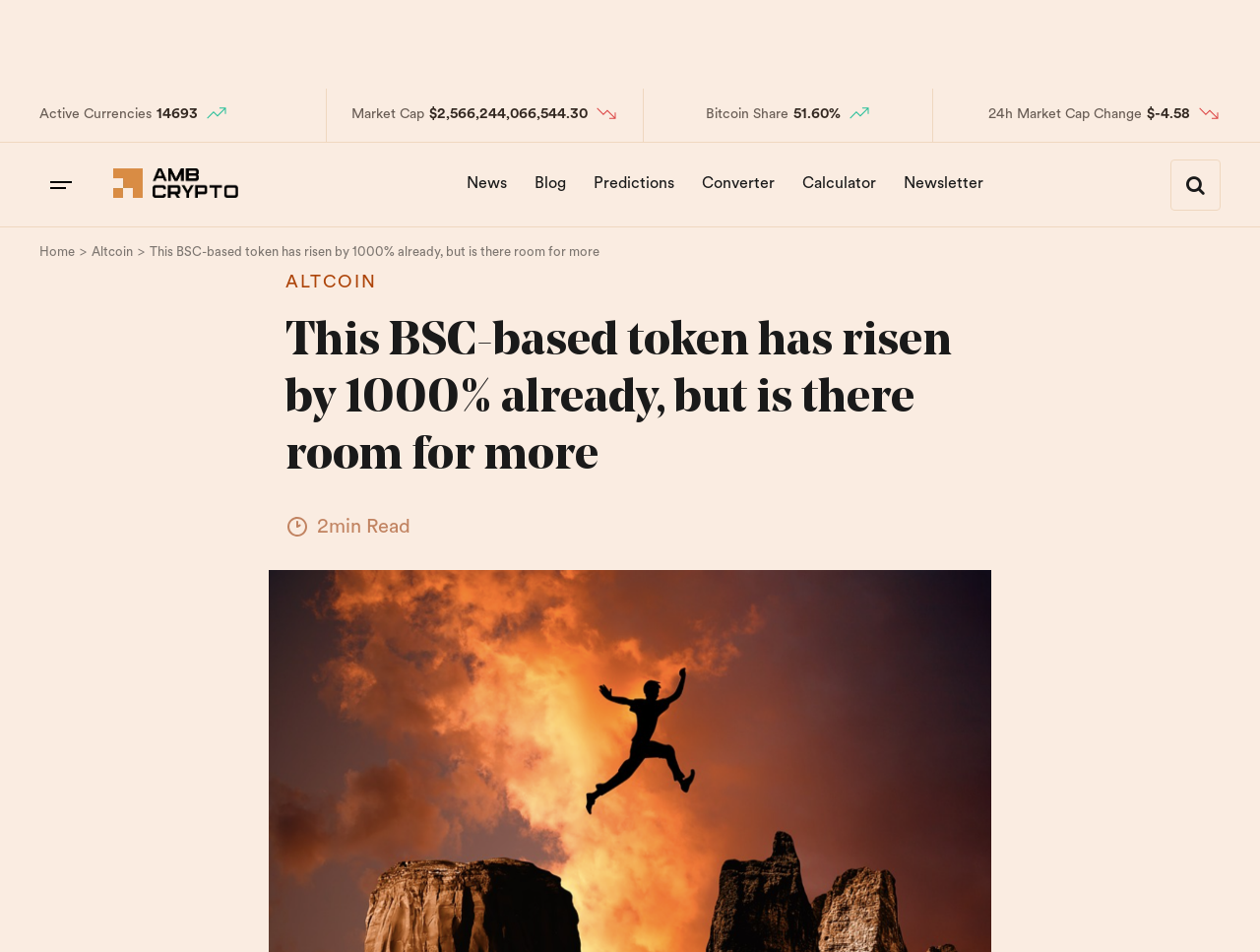Identify the bounding box for the UI element described as: "Predictions". Ensure the coordinates are four float numbers between 0 and 1, formatted as [left, top, right, bottom].

[0.462, 0.166, 0.545, 0.22]